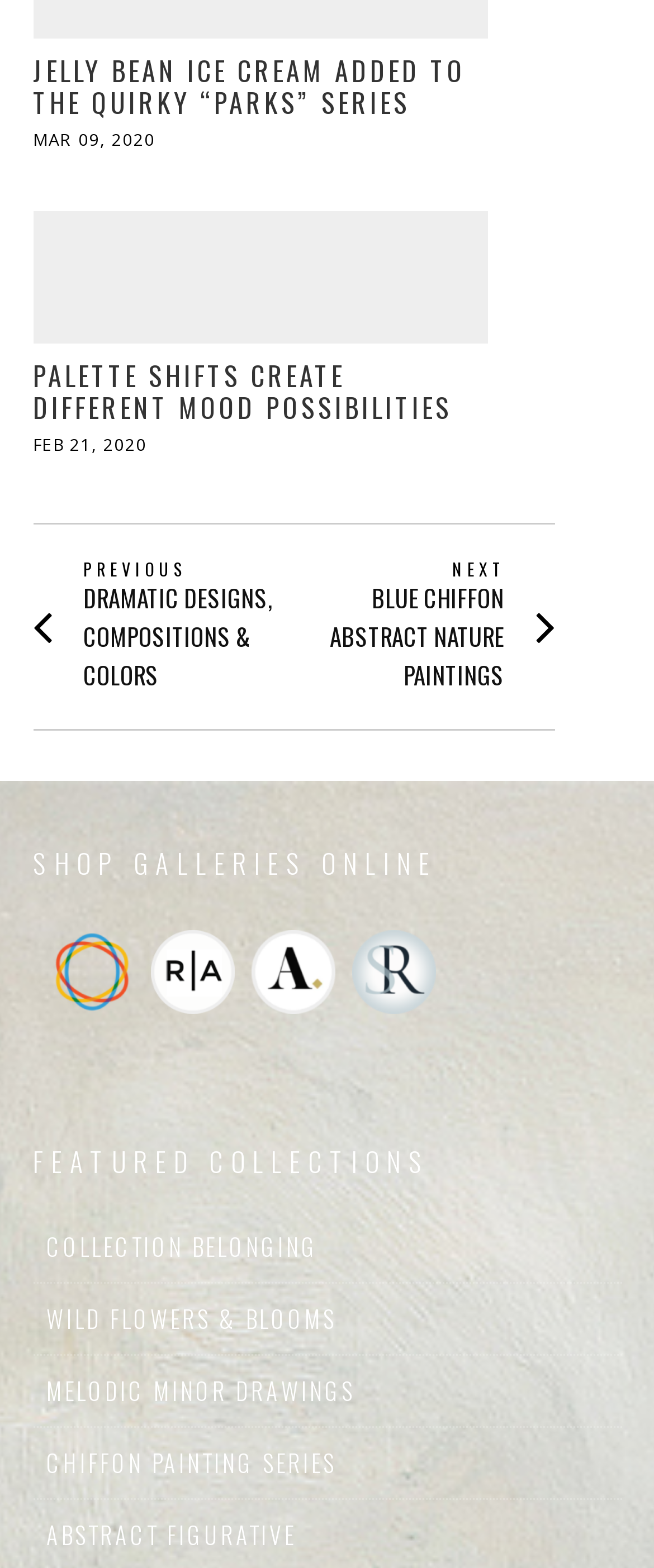Could you provide the bounding box coordinates for the portion of the screen to click to complete this instruction: "Explore the COLLECTION BELONGING"?

[0.05, 0.782, 0.506, 0.808]